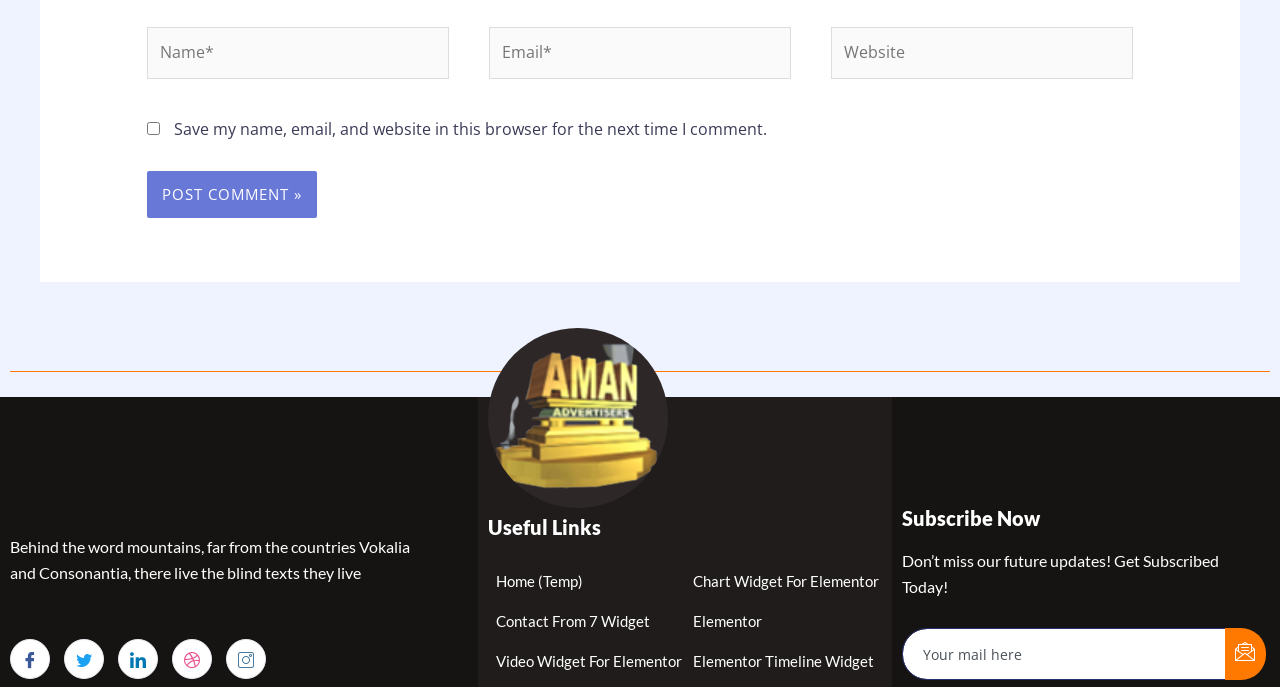Using the element description provided, determine the bounding box coordinates in the format (top-left x, top-left y, bottom-right x, bottom-right y). Ensure that all values are floating point numbers between 0 and 1. Element description: Elementor Timeline Widget

[0.535, 0.933, 0.683, 0.991]